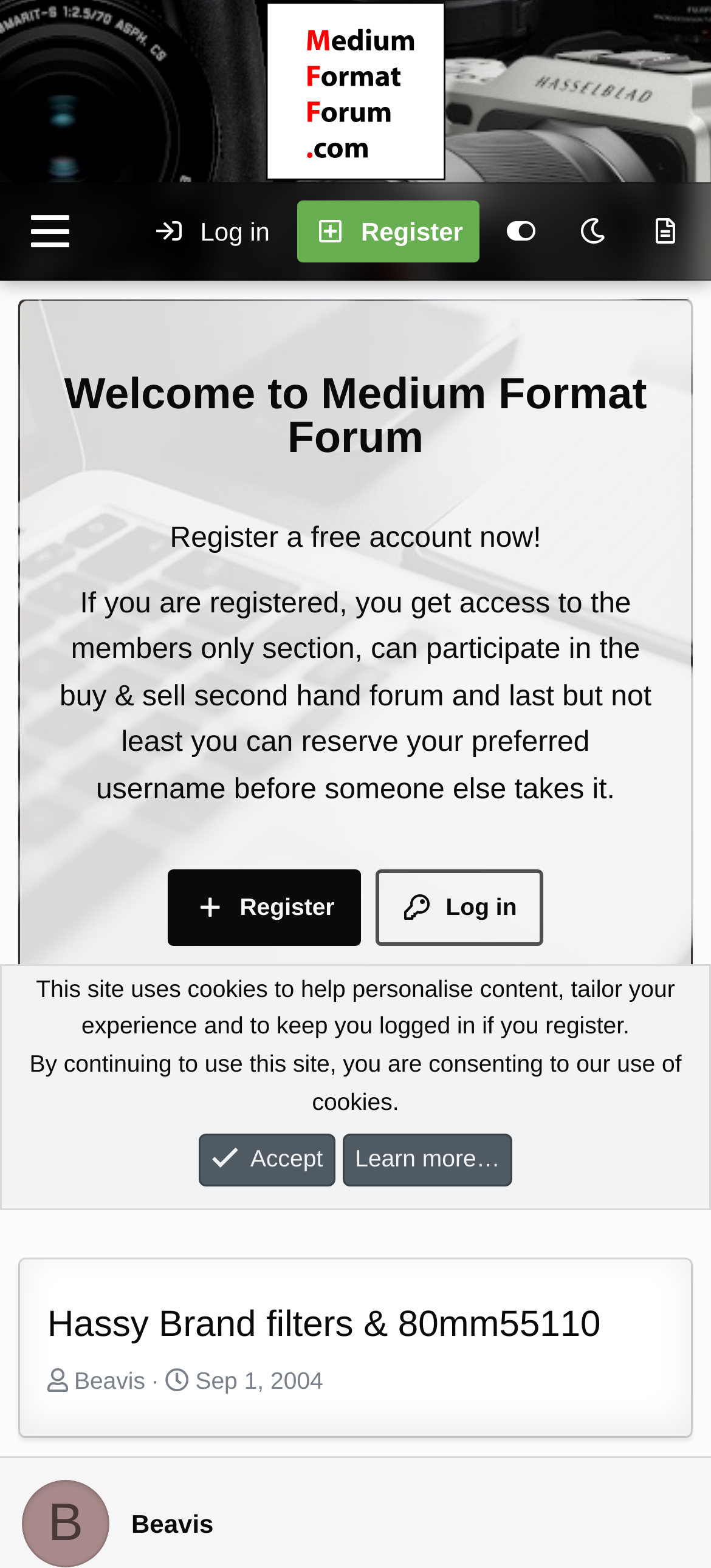Using the given element description, provide the bounding box coordinates (top-left x, top-left y, bottom-right x, bottom-right y) for the corresponding UI element in the screenshot: Gear-talk

[0.195, 0.662, 0.389, 0.709]